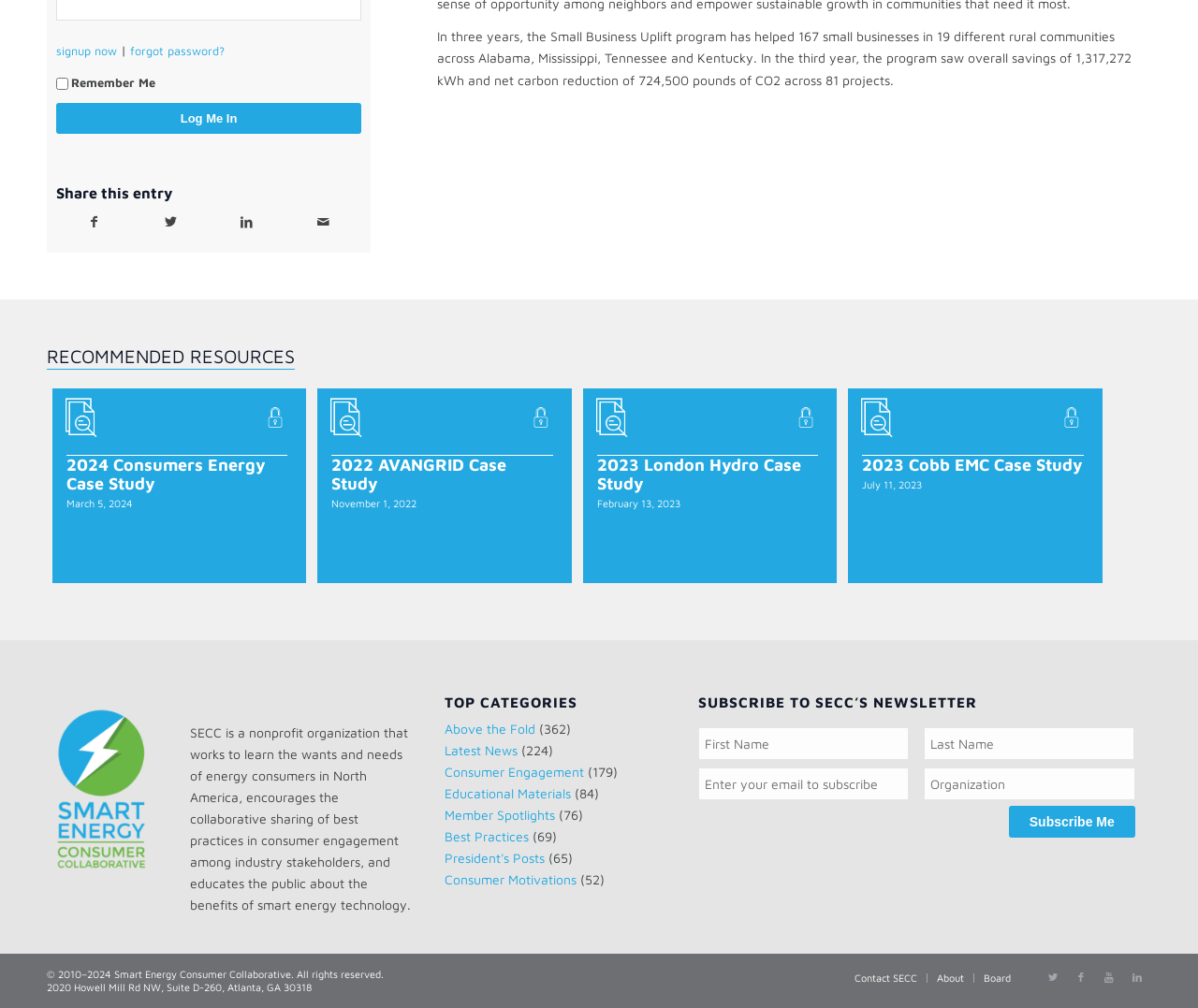Determine the bounding box coordinates for the UI element matching this description: "2022 AVANGRID Case Study".

[0.277, 0.452, 0.462, 0.49]